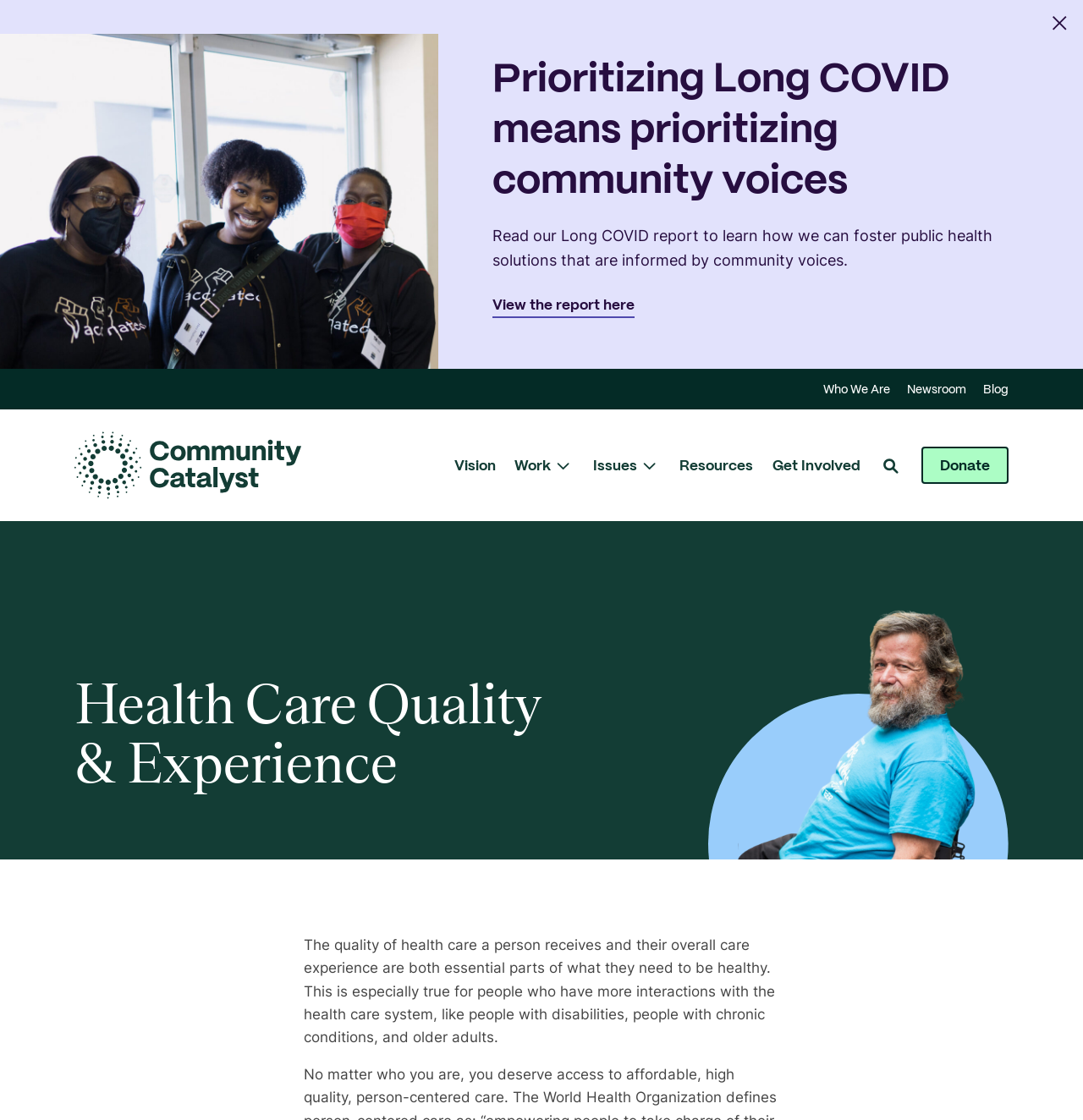How many links are present in the Primary Navigation menu?
Please respond to the question with a detailed and well-explained answer.

The question can be answered by looking at the navigation element with ID 177 which corresponds to the Primary Navigation menu. There are five link elements within this menu with IDs 502, 503, 506, 509, and 510.